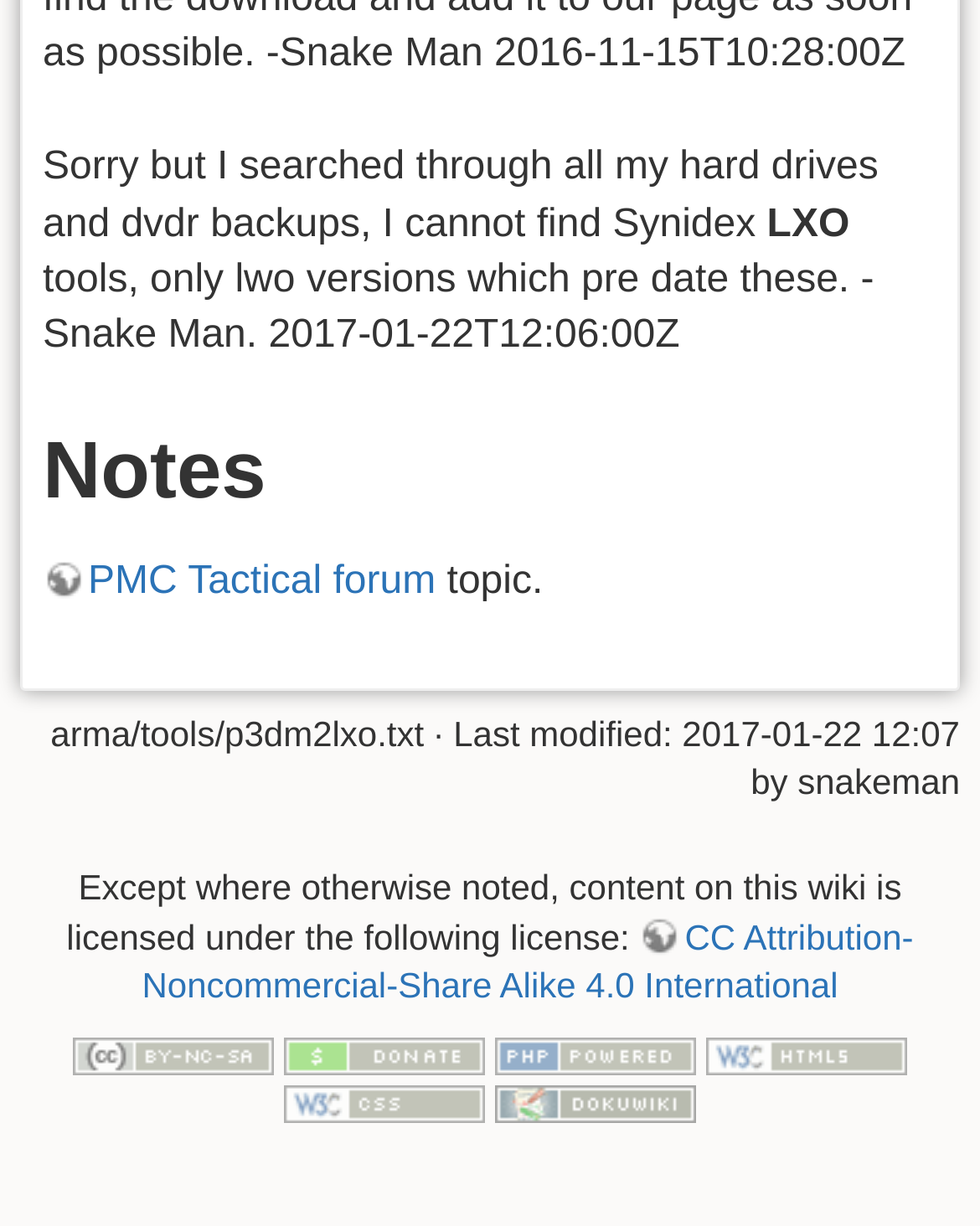What is the topic of the webpage?
Provide a detailed answer to the question using information from the image.

The topic of the webpage is 'Notes' which is indicated by the heading element with the text 'Notes' at the top of the page.